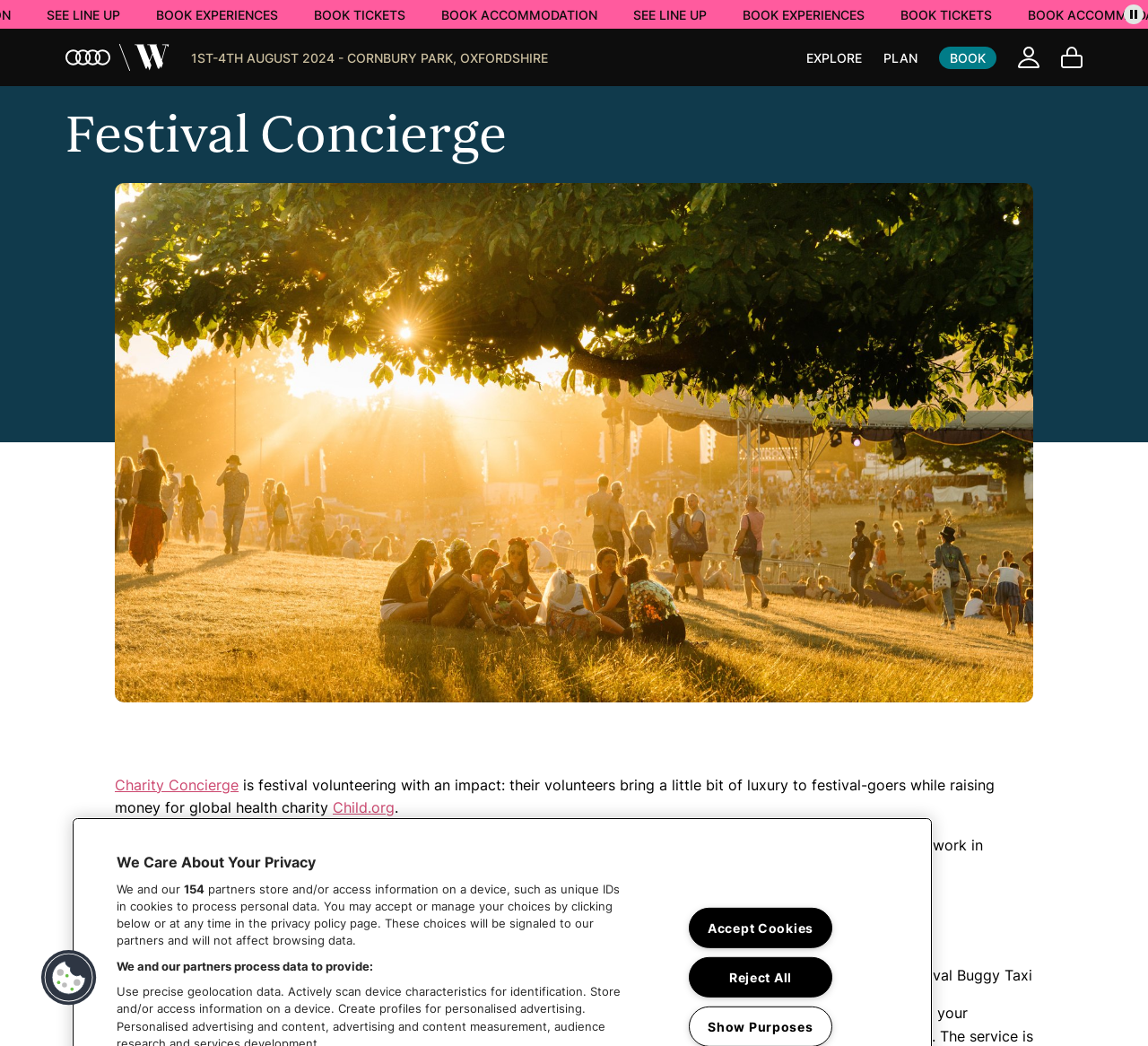Bounding box coordinates are given in the format (top-left x, top-left y, bottom-right x, bottom-right y). All values should be floating point numbers between 0 and 1. Provide the bounding box coordinate for the UI element described as: Child.org

[0.29, 0.764, 0.344, 0.781]